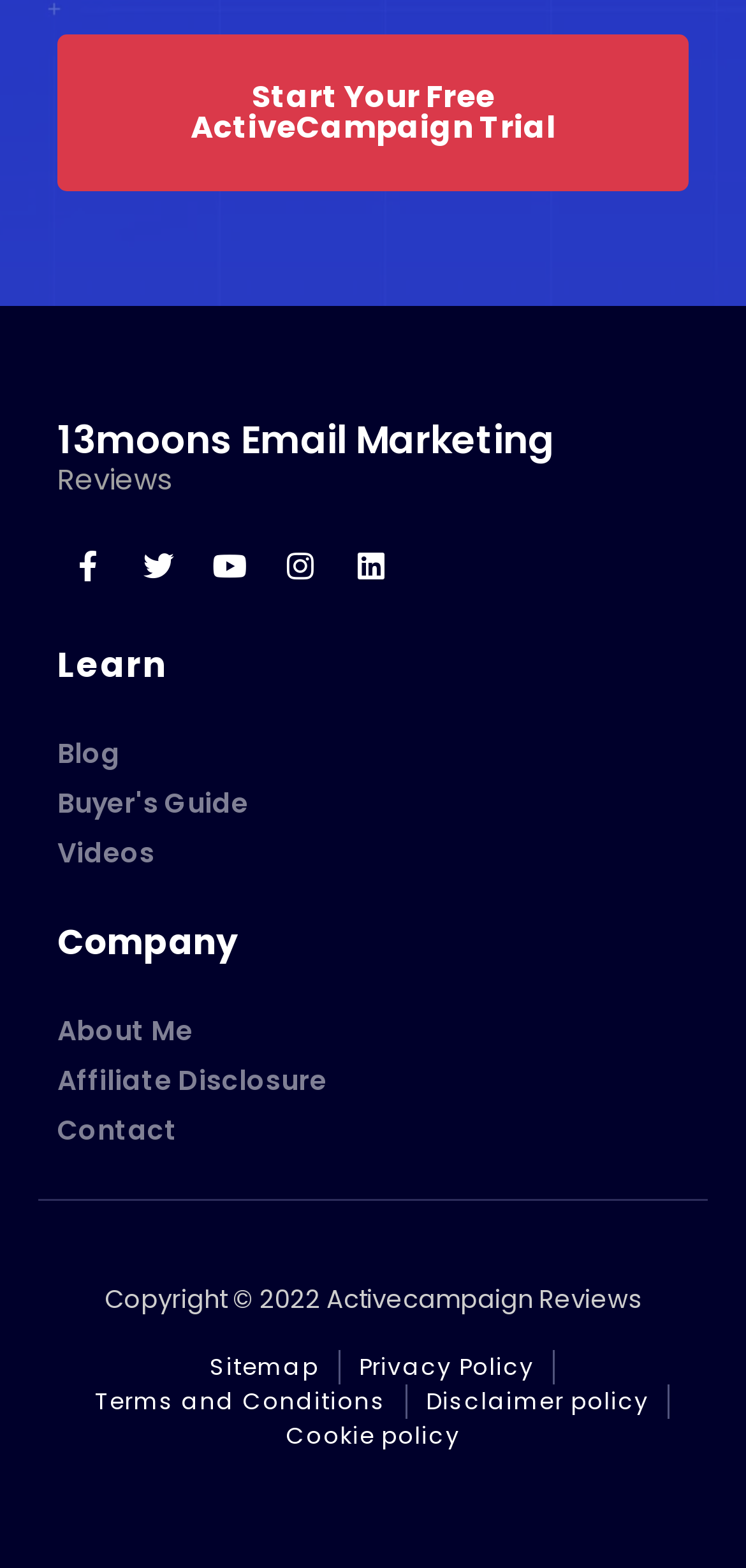What is the last section of the webpage?
Can you give a detailed and elaborate answer to the question?

The last section of the webpage can be found at the bottom of the webpage, and it is the copyright section with the text 'Copyright © 2022 Activecampaign Reviews'.